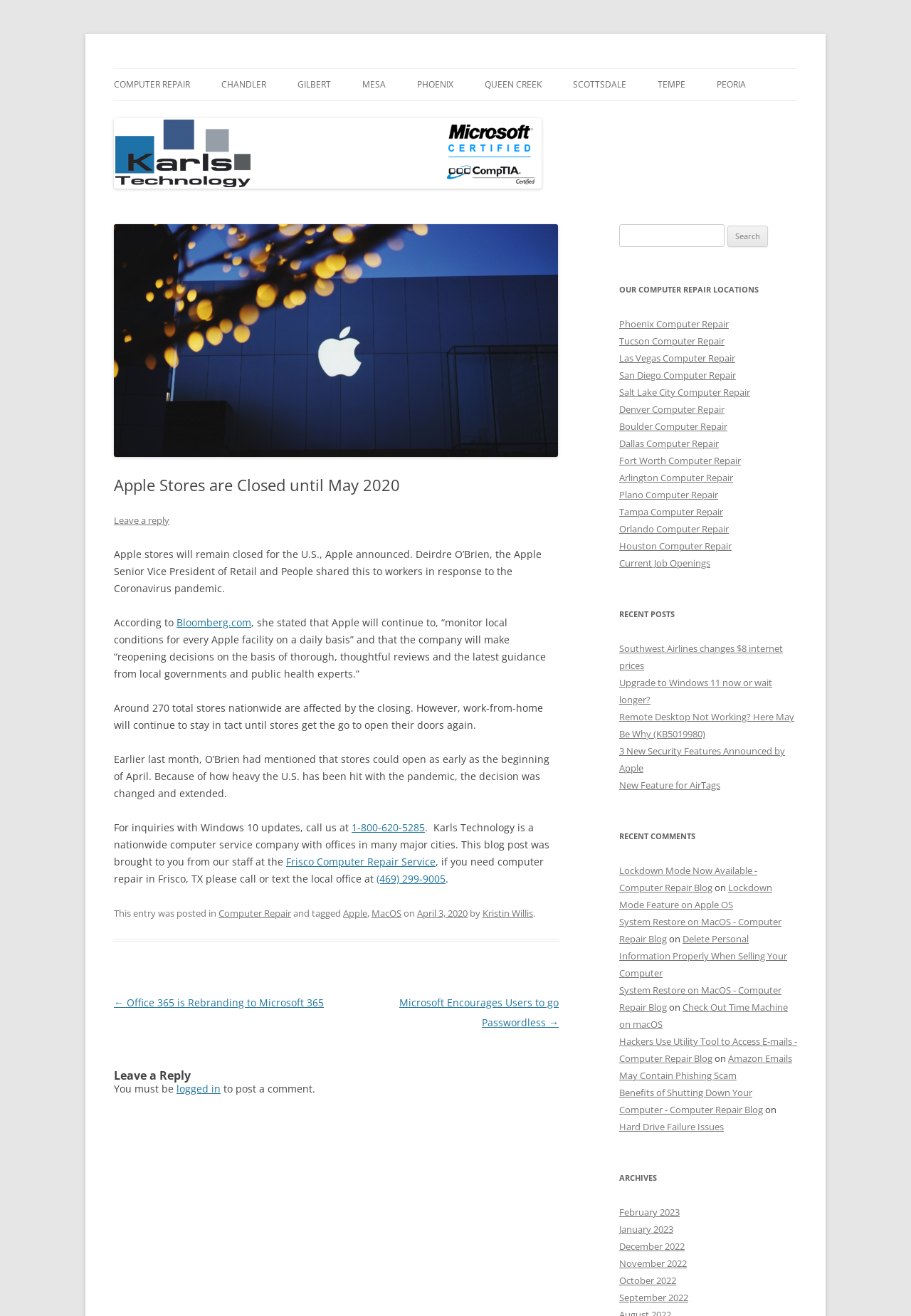Present a detailed account of what is displayed on the webpage.

The webpage is a blog post about Apple stores remaining closed in the US due to the Coronavirus pandemic. At the top, there is a heading "Computer Repair Blog" and a link to the blog's homepage. Below that, there are several links to different locations for computer repair services, including Chandler, Gilbert, Mesa, and more.

The main content of the page is an article about Apple's decision to keep its stores closed. The article is divided into several paragraphs, with headings and links to other sources, such as Bloomberg.com. The text explains that Apple will continue to monitor local conditions and make reopening decisions based on guidance from local governments and public health experts.

To the right of the article, there is a search bar with a label "Search for:" and a button to submit the search query. Below the search bar, there are several headings and links to other computer repair locations, including Phoenix, Tucson, Las Vegas, and more.

At the bottom of the page, there are several more links to recent blog posts, including articles about Southwest Airlines, Windows 11, and Apple's security features. There is also a section for leaving a reply to the blog post, with a text box and a button to submit the comment.